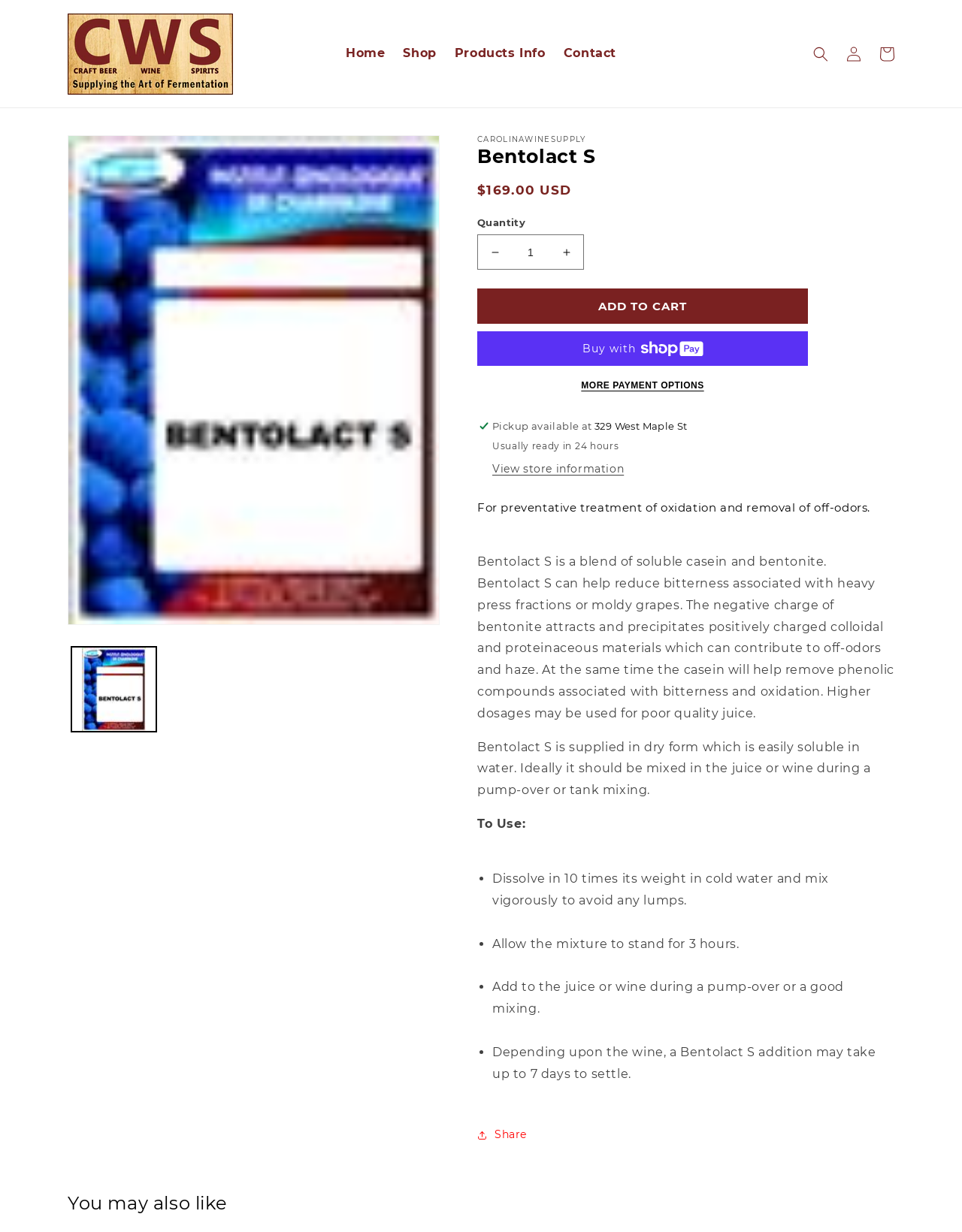Please find the bounding box coordinates of the section that needs to be clicked to achieve this instruction: "View store information".

[0.512, 0.375, 0.649, 0.387]